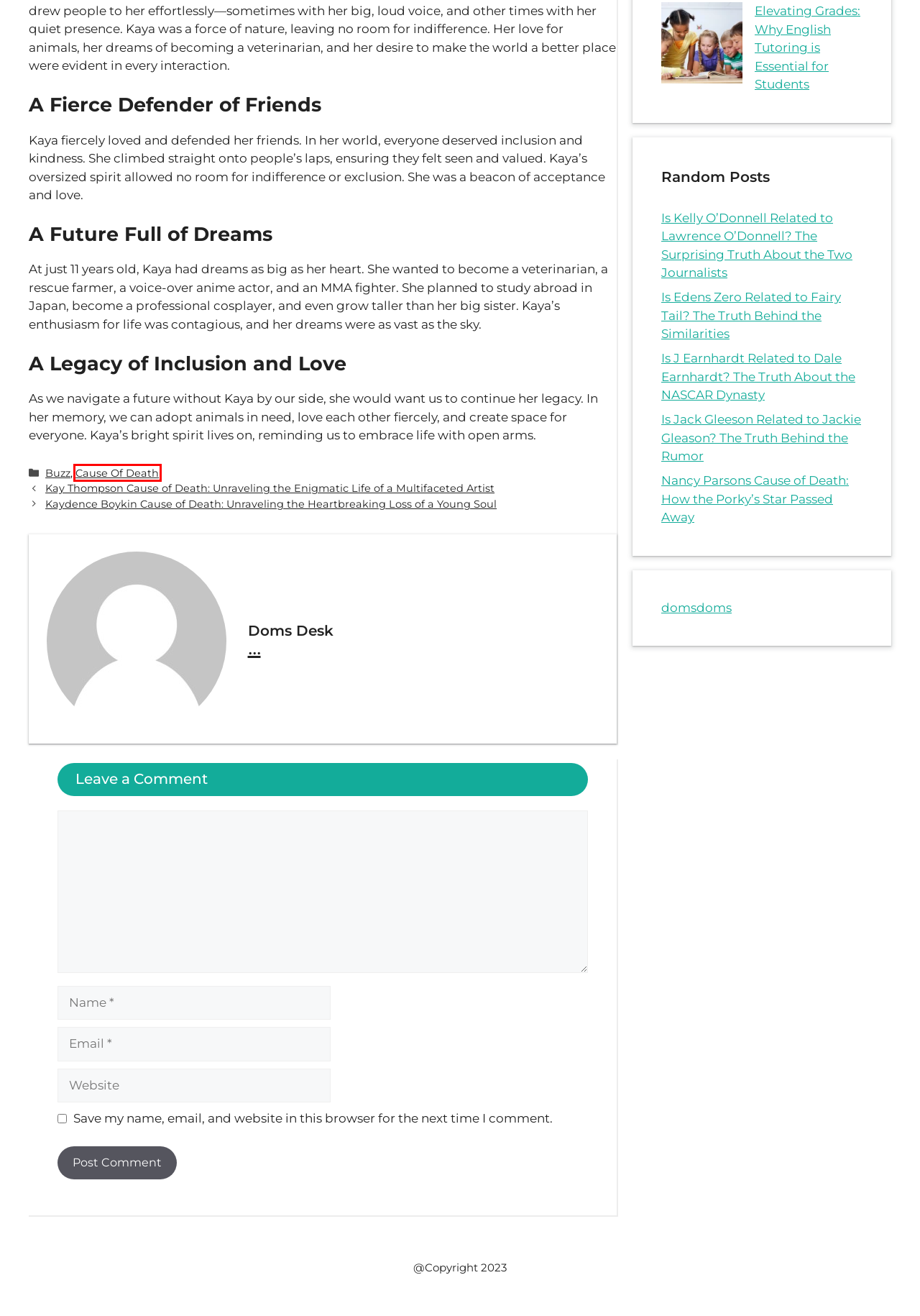You have a screenshot of a webpage with a red bounding box around a UI element. Determine which webpage description best matches the new webpage that results from clicking the element in the bounding box. Here are the candidates:
A. Cause Of Death Archives - Doms2cents
B. Is Edens Zero Related to Fairy Tail? The Truth Behind the Similarities
C. Is Kelly O’Donnell Related to Lawrence O’Donnell? The Surprising Truth About the Two Journalists
D. Generative AI in Fintech: Use Cases and Future Opportunities - Doms2cents
E. Nancy Parsons Cause of Death: How the Porky’s Star Passed Away
F. Is Jack Gleeson Related to Jackie Gleason? The Truth Behind the Rumor
G. Elevating Grades: Why English Tutoring is Essential for Students
H. Kaydence Boykin Cause of Death: Unraveling the Heartbreaking Loss of a Young Soul

A